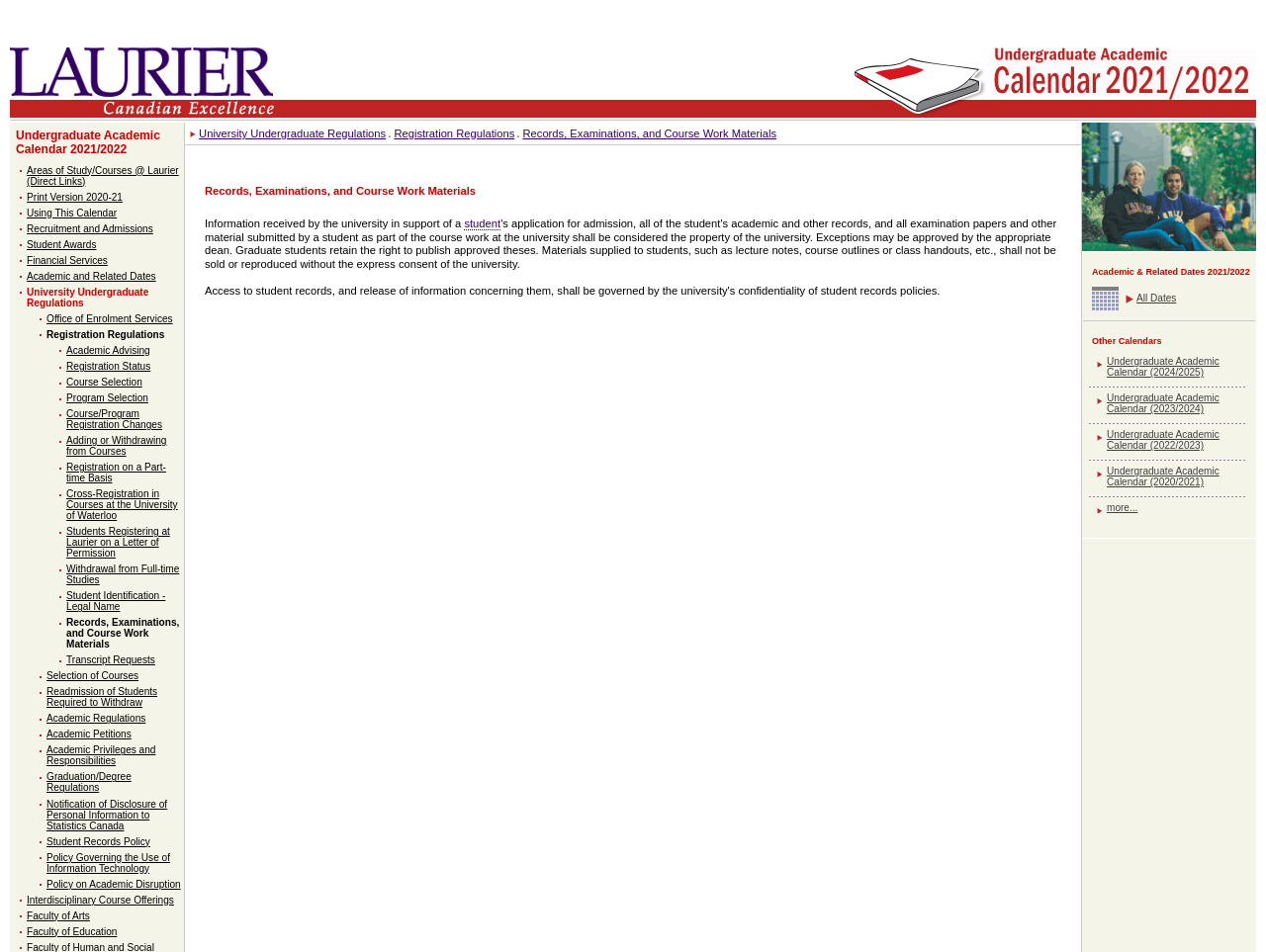Specify the bounding box coordinates of the element's region that should be clicked to achieve the following instruction: "View the Academic & Related Dates 2021/2022". The bounding box coordinates consist of four float numbers between 0 and 1, in the format [left, top, right, bottom].

[0.855, 0.275, 0.992, 0.301]